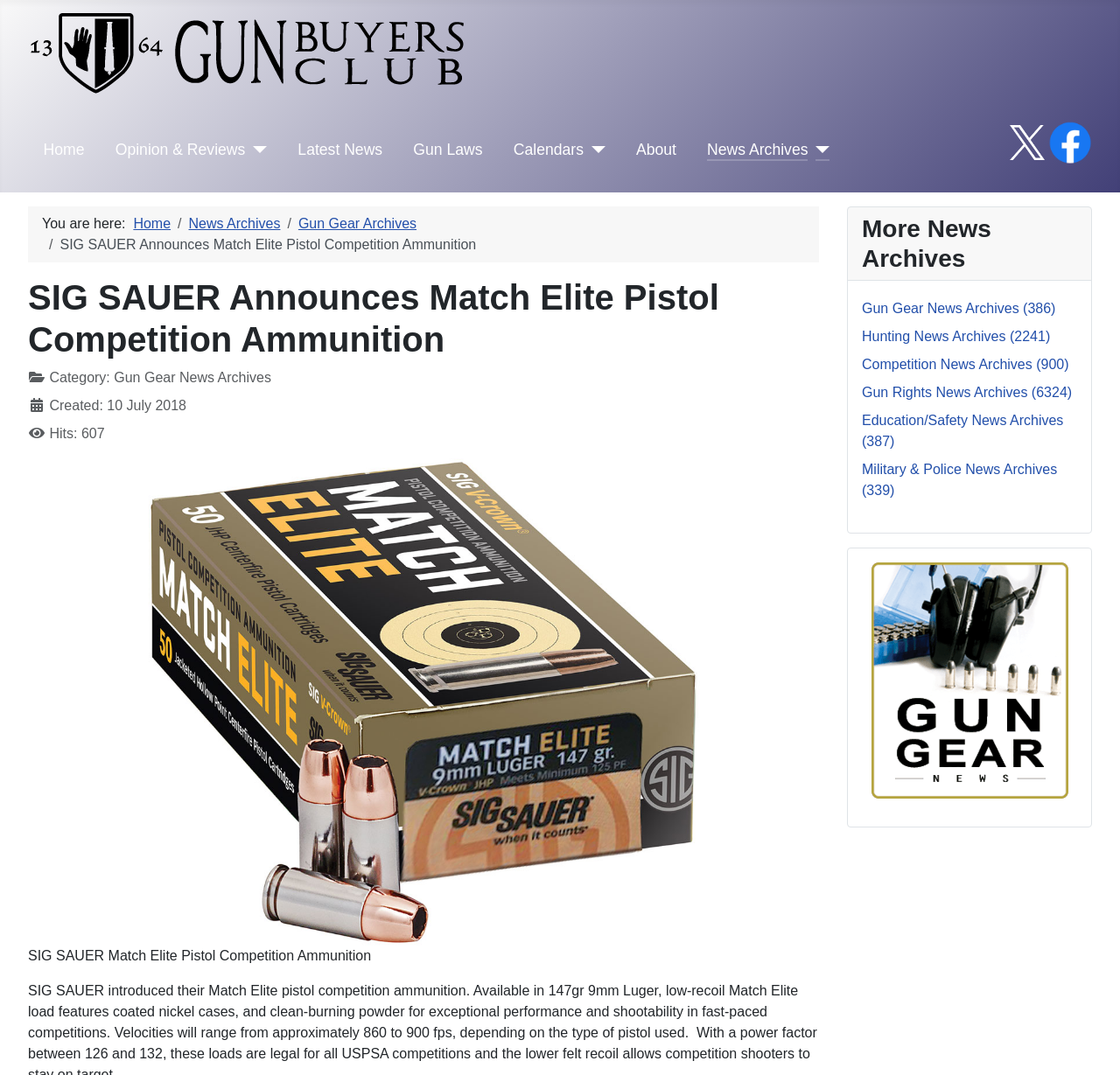Please identify the coordinates of the bounding box for the clickable region that will accomplish this instruction: "Go to Home".

[0.039, 0.128, 0.075, 0.15]